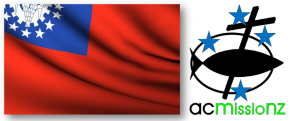Give a concise answer using only one word or phrase for this question:
What is the theme of the recent update?

Flooding in Myanmar